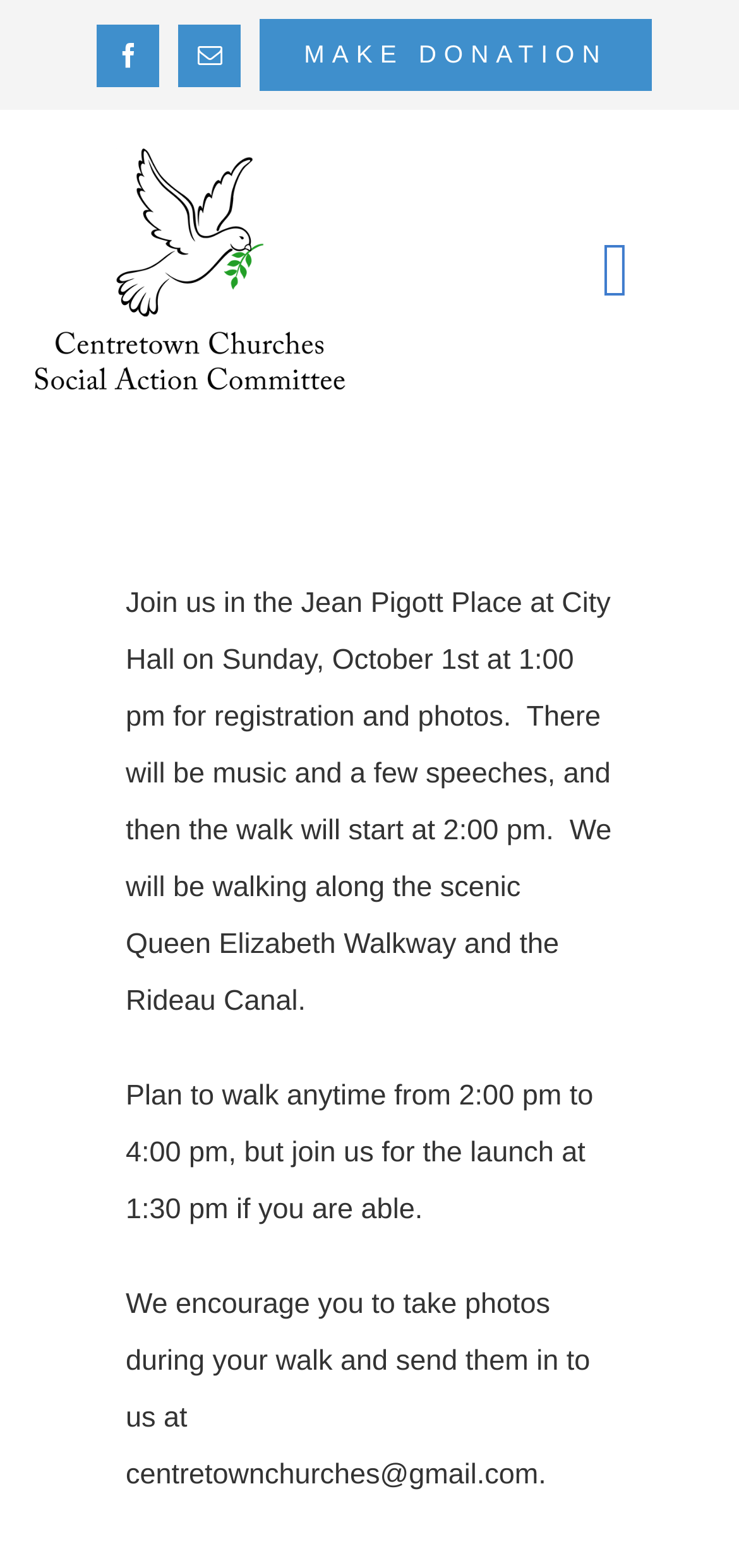Please predict the bounding box coordinates of the element's region where a click is necessary to complete the following instruction: "Scroll to the top of the page". The coordinates should be represented by four float numbers between 0 and 1, i.e., [left, top, right, bottom].

[0.695, 0.713, 0.808, 0.766]